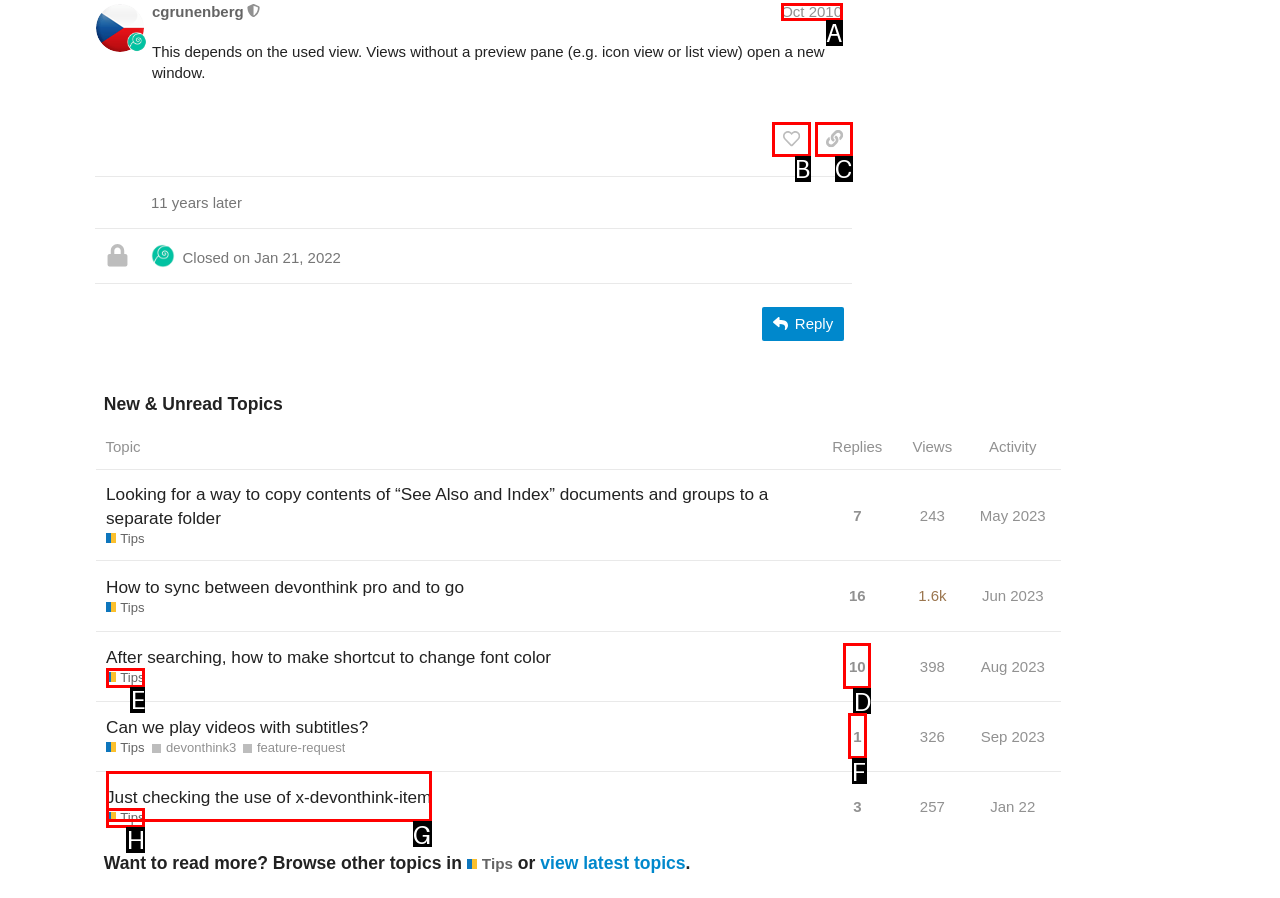Specify which element within the red bounding boxes should be clicked for this task: Copy a link to this post to clipboard Respond with the letter of the correct option.

C